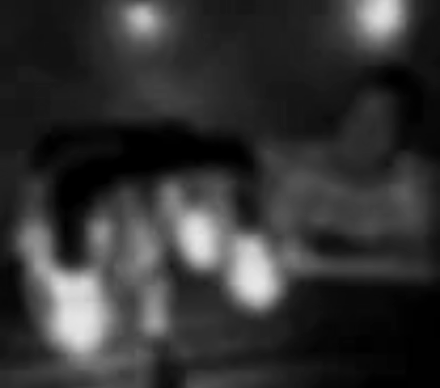Give an elaborate caption for the image.

The image captures a dimly lit scene, possibly from a live music venue, with an intimate atmosphere enhanced by soft lighting. In the foreground, several illuminated glasses or mugs sit on a table, likely filled with drinks, suggesting a relaxed setting where patrons are enjoying a performance or gathering. In the background, a person is partially visible, contributing to the ambiance of the scene, though details are obscured. This setting aligns with the musical performances by Gangi, who is known for his energetic playing style and frequently collaborates with local musicians in similar vibrant environments across North Carolina and neighboring states. The image encapsulates the essence of live music culture and the communal experience of enjoying a performance.